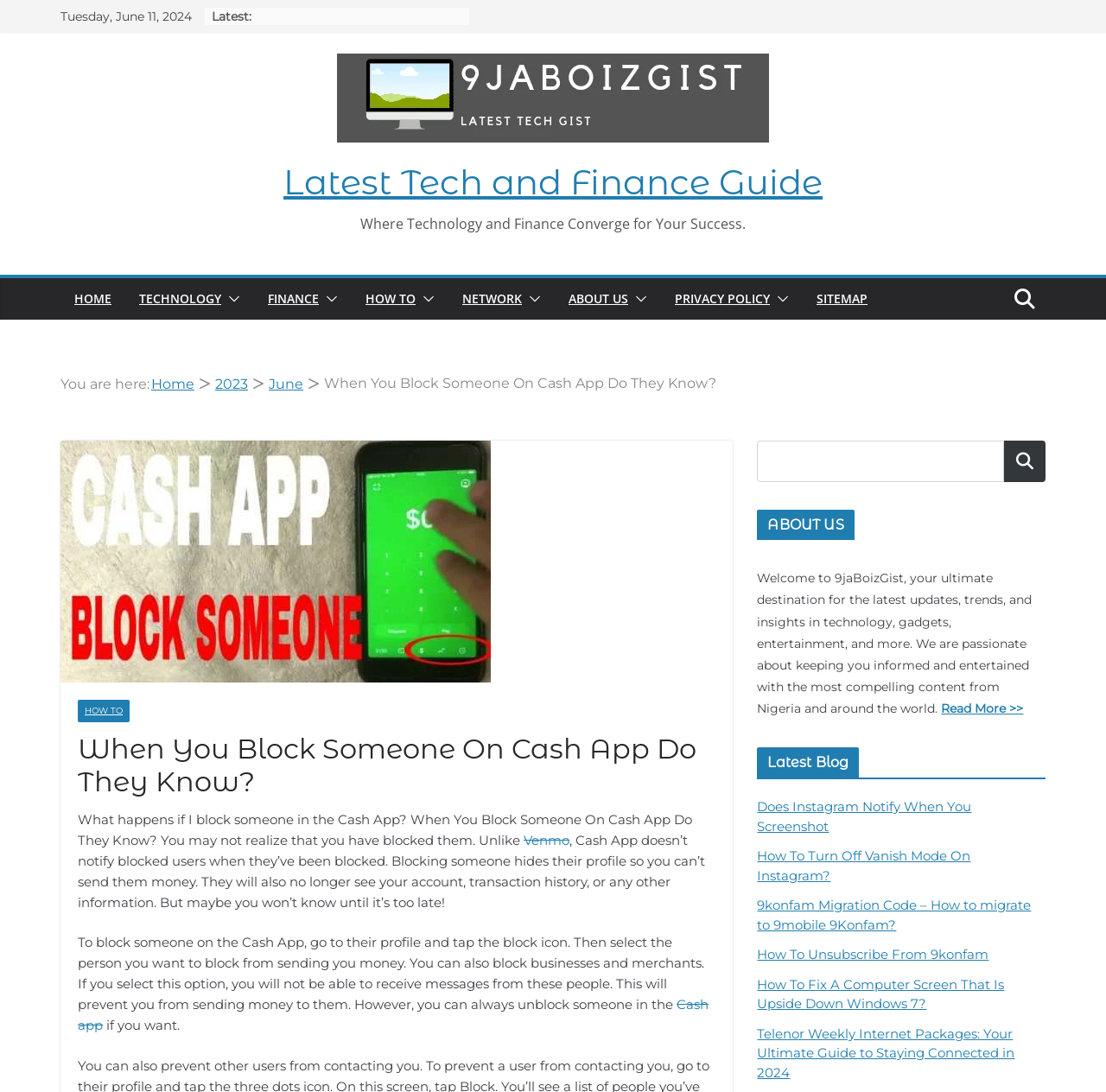Given the description "parent_node: PRIVACY POLICY", provide the bounding box coordinates of the corresponding UI element.

[0.696, 0.263, 0.713, 0.285]